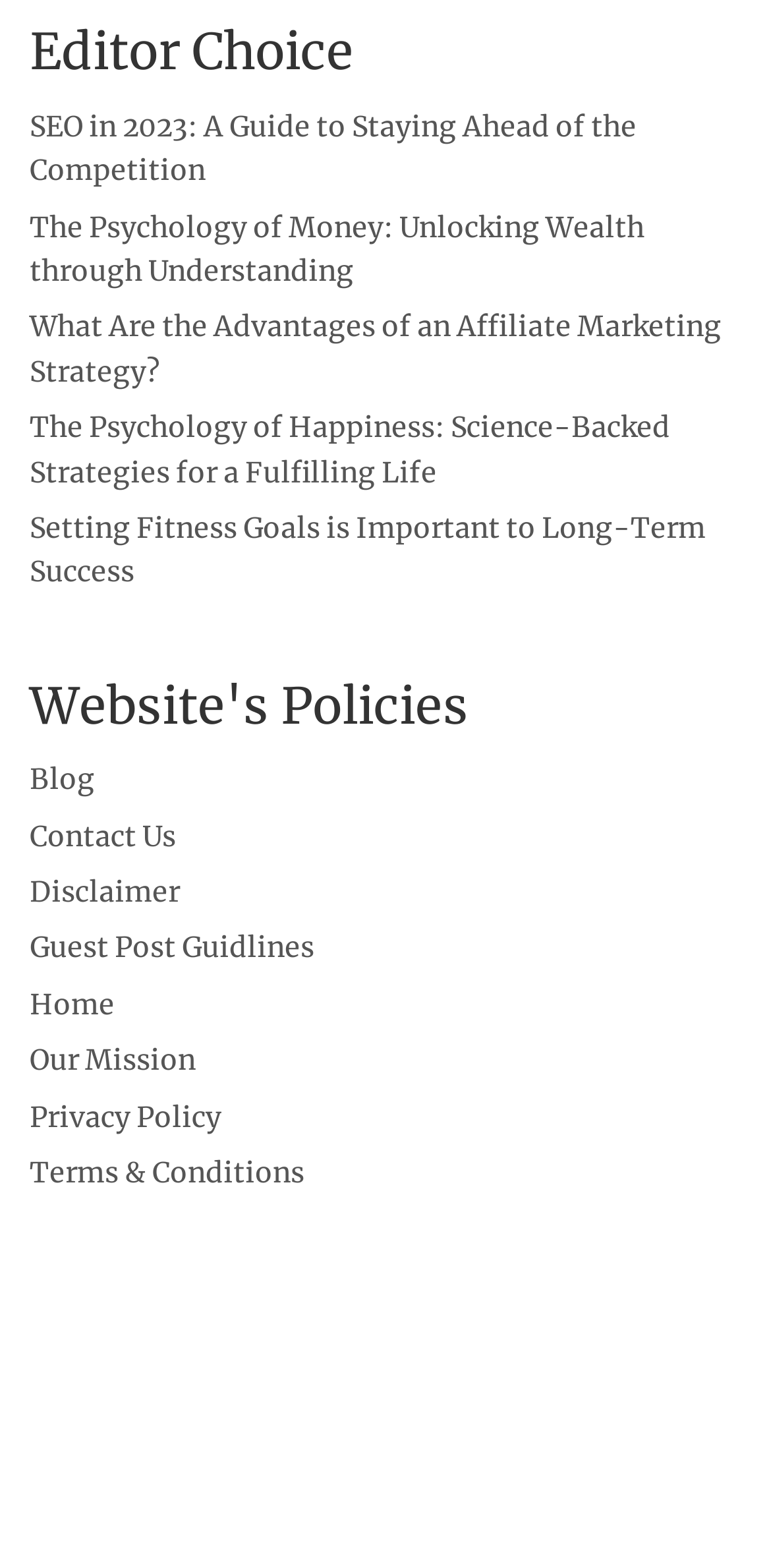Locate the bounding box coordinates of the segment that needs to be clicked to meet this instruction: "Read the article about SEO in 2023".

[0.038, 0.069, 0.826, 0.12]